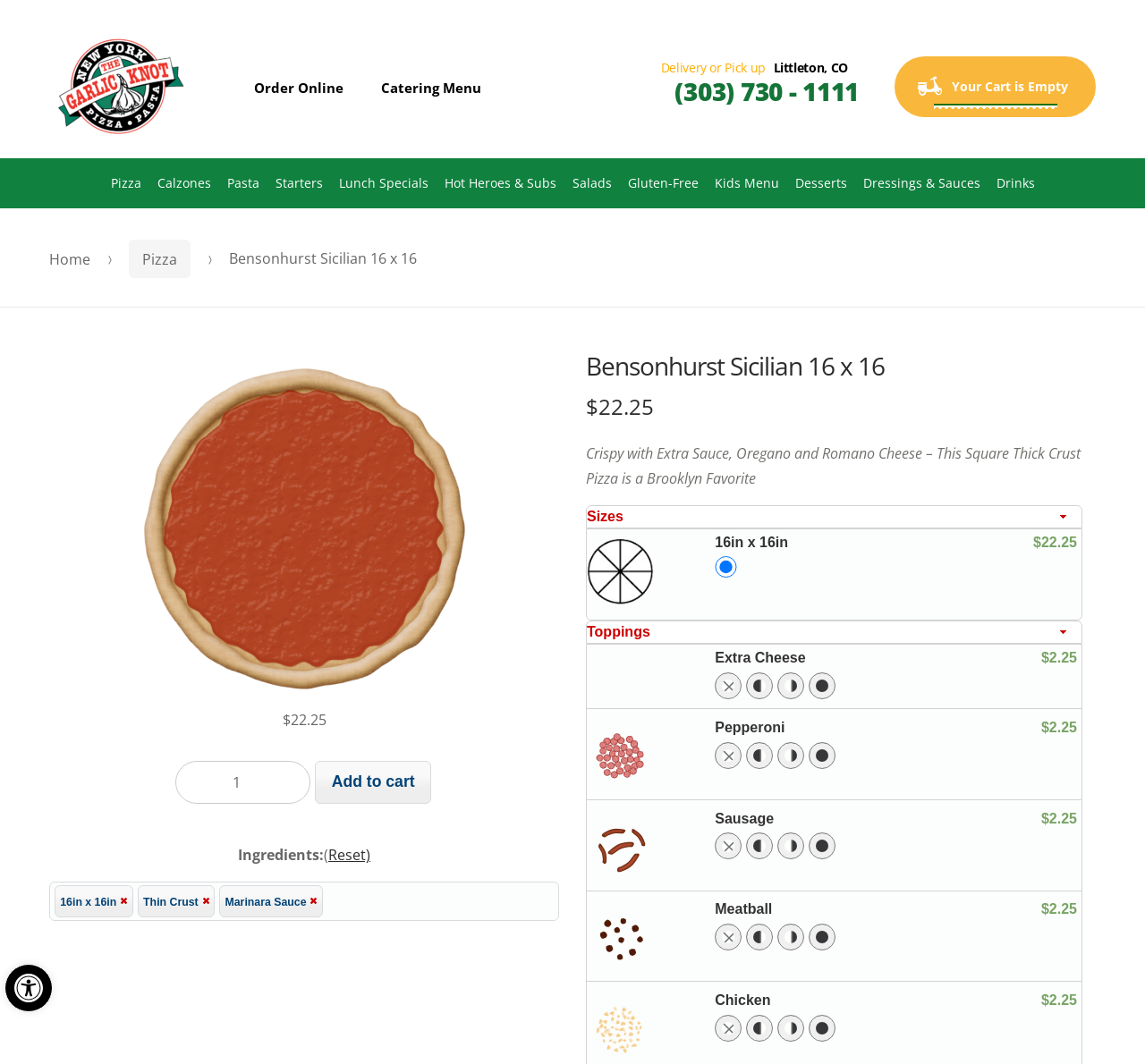Bounding box coordinates are specified in the format (top-left x, top-left y, bottom-right x, bottom-right y). All values are floating point numbers bounded between 0 and 1. Please provide the bounding box coordinate of the region this sentence describes: Salads

[0.494, 0.149, 0.539, 0.196]